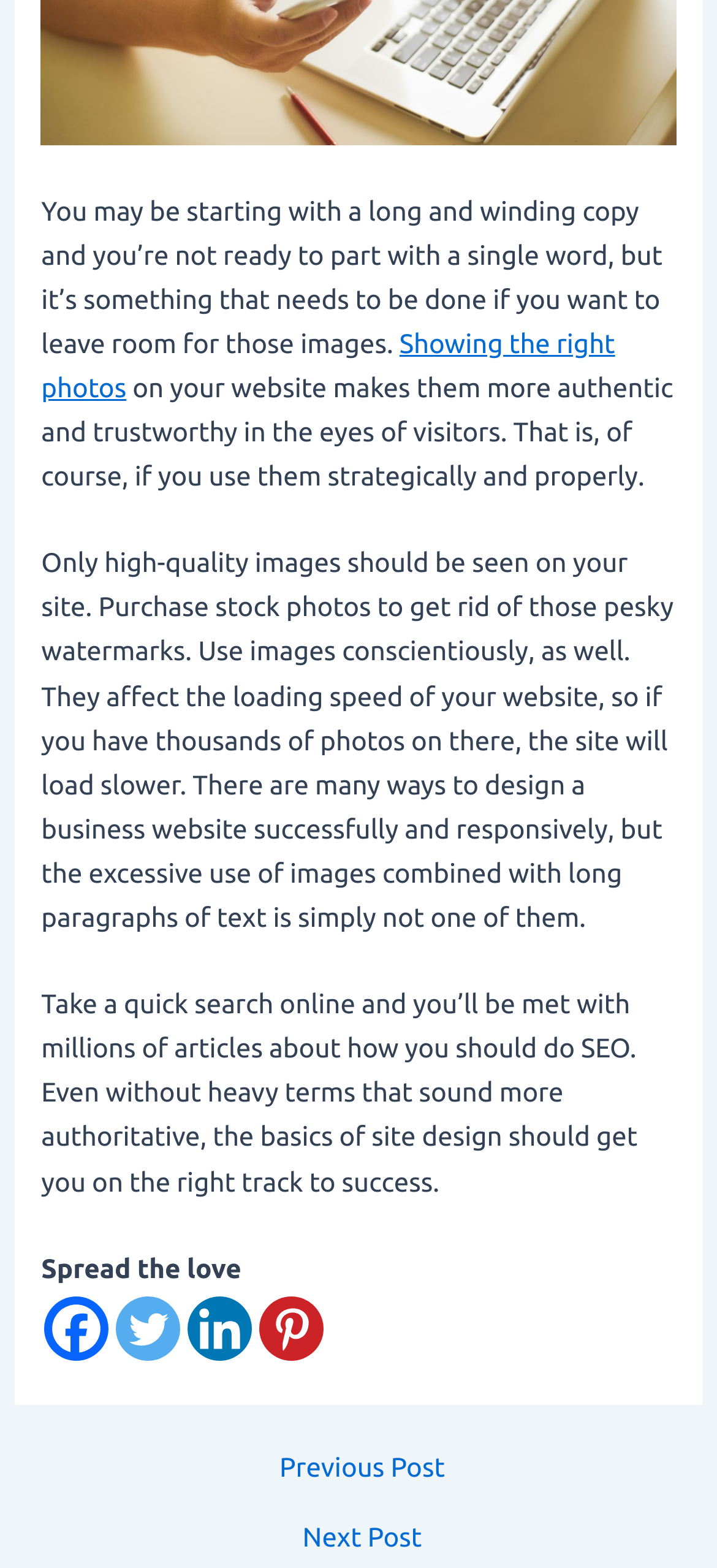Answer the question below using just one word or a short phrase: 
What is the purpose of the 'Post navigation' section?

To navigate between posts